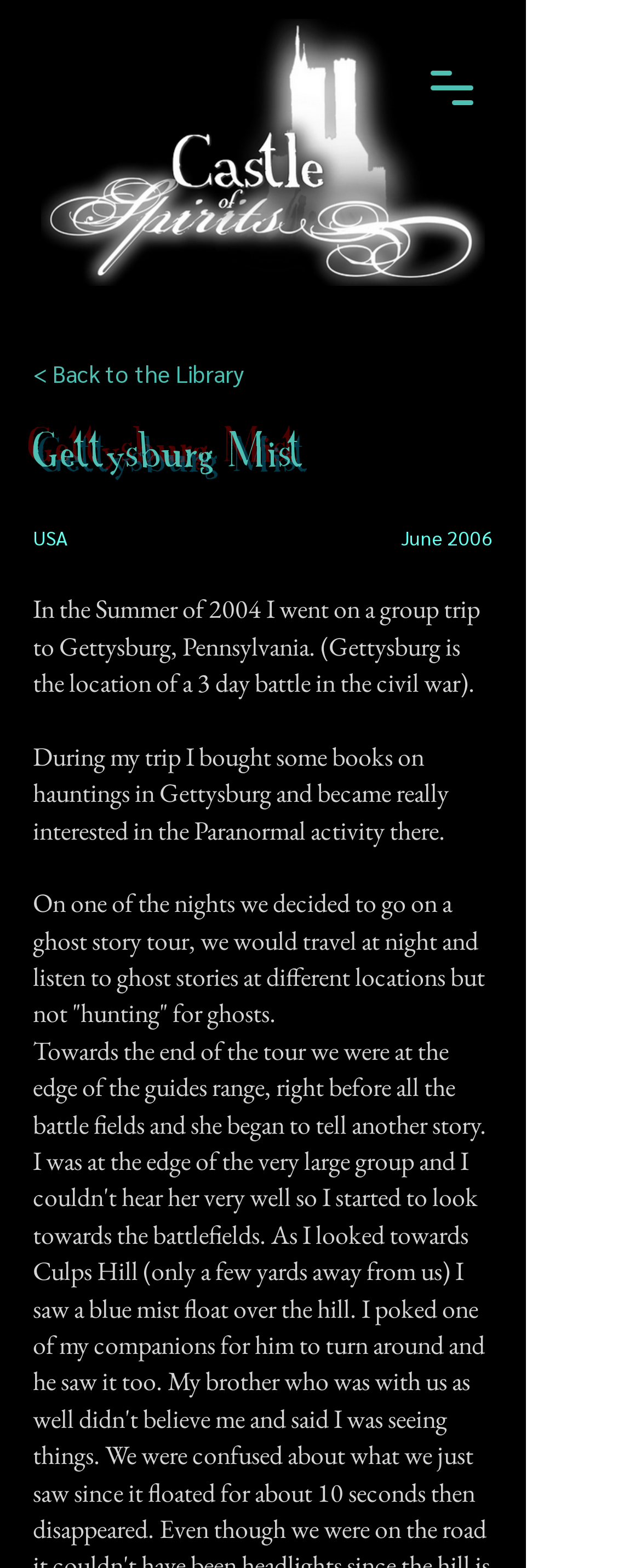Determine the bounding box coordinates of the UI element that matches the following description: "aria-label="Open navigation menu"". The coordinates should be four float numbers between 0 and 1 in the format [left, top, right, bottom].

[0.641, 0.029, 0.769, 0.082]